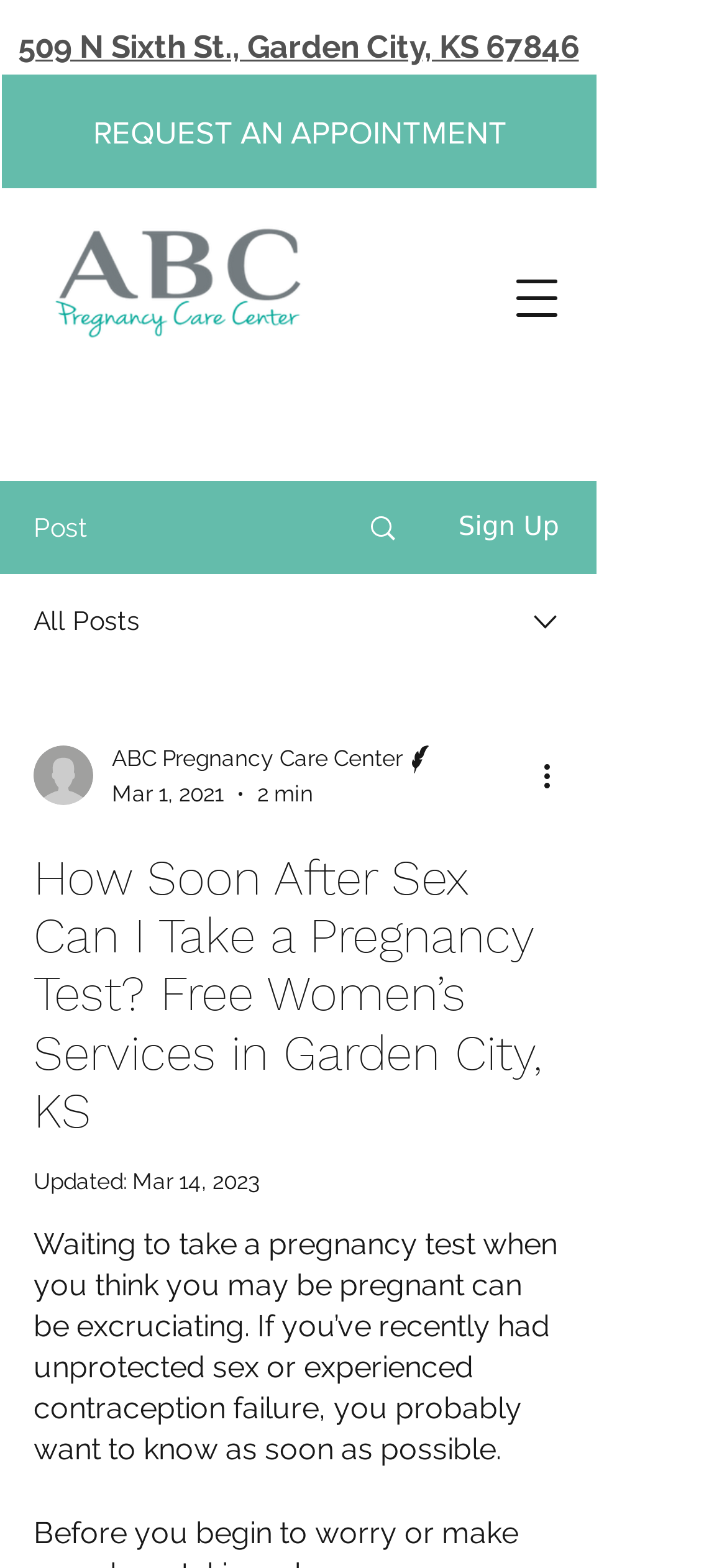Who is the author of the article?
Please respond to the question with a detailed and well-explained answer.

I found the author's name by looking at the generic element with the text 'Writer' which is located near the writer's picture and the article's publication date.